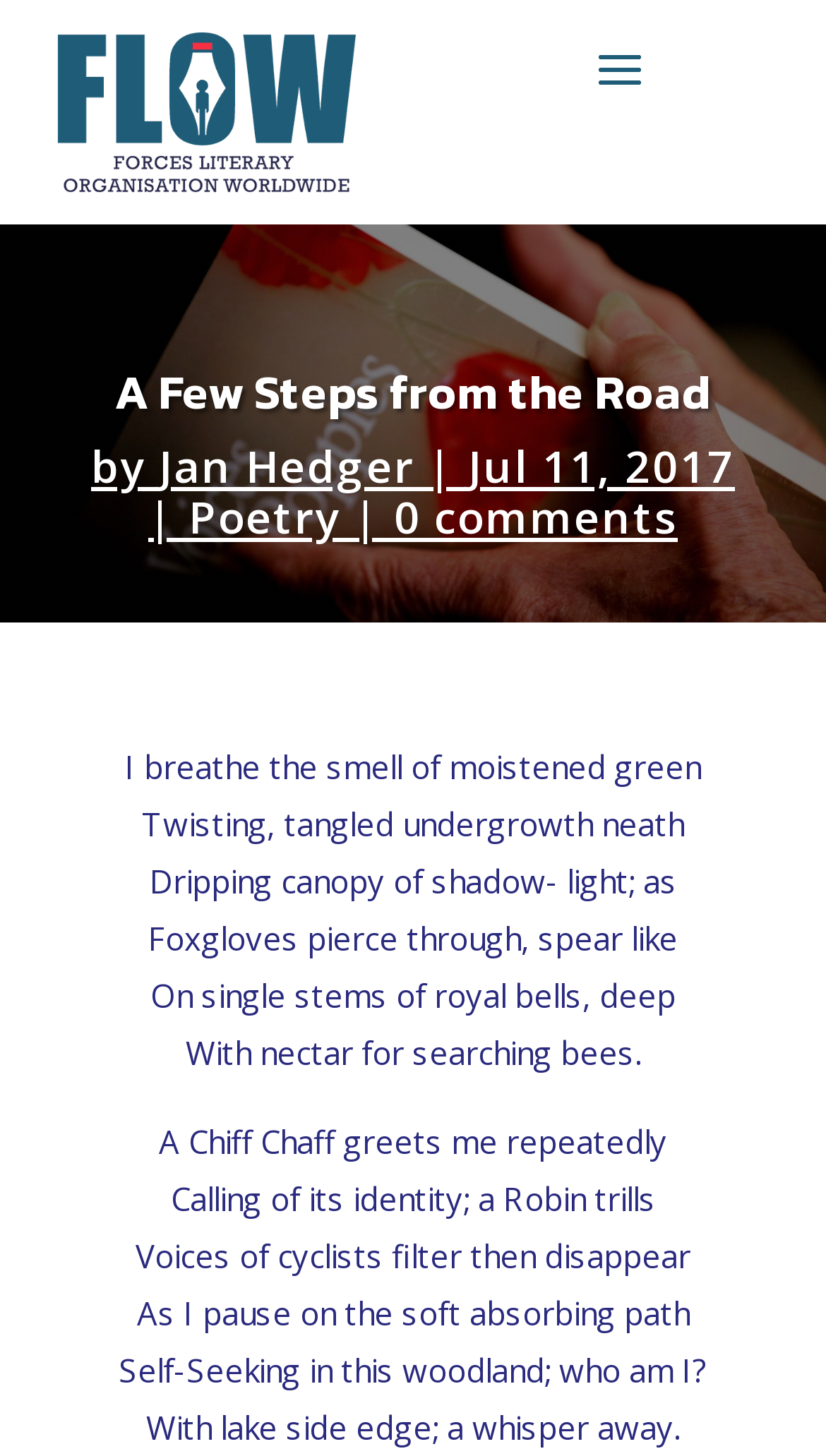Show the bounding box coordinates for the HTML element as described: "Mette Tapdrup Mortensen".

None